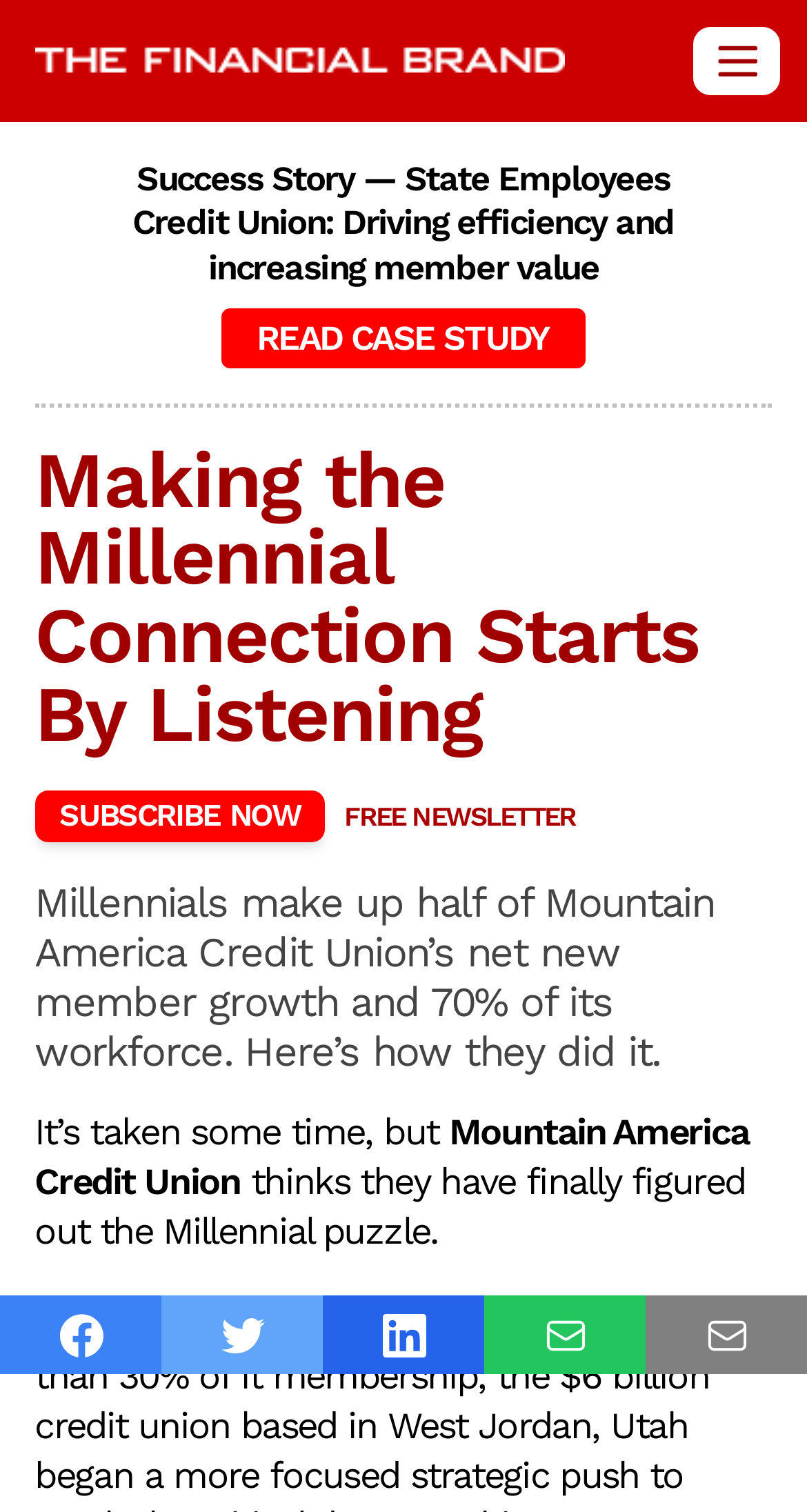Identify the bounding box coordinates of the section that should be clicked to achieve the task described: "Subscribe to the newsletter".

[0.043, 0.522, 0.403, 0.558]